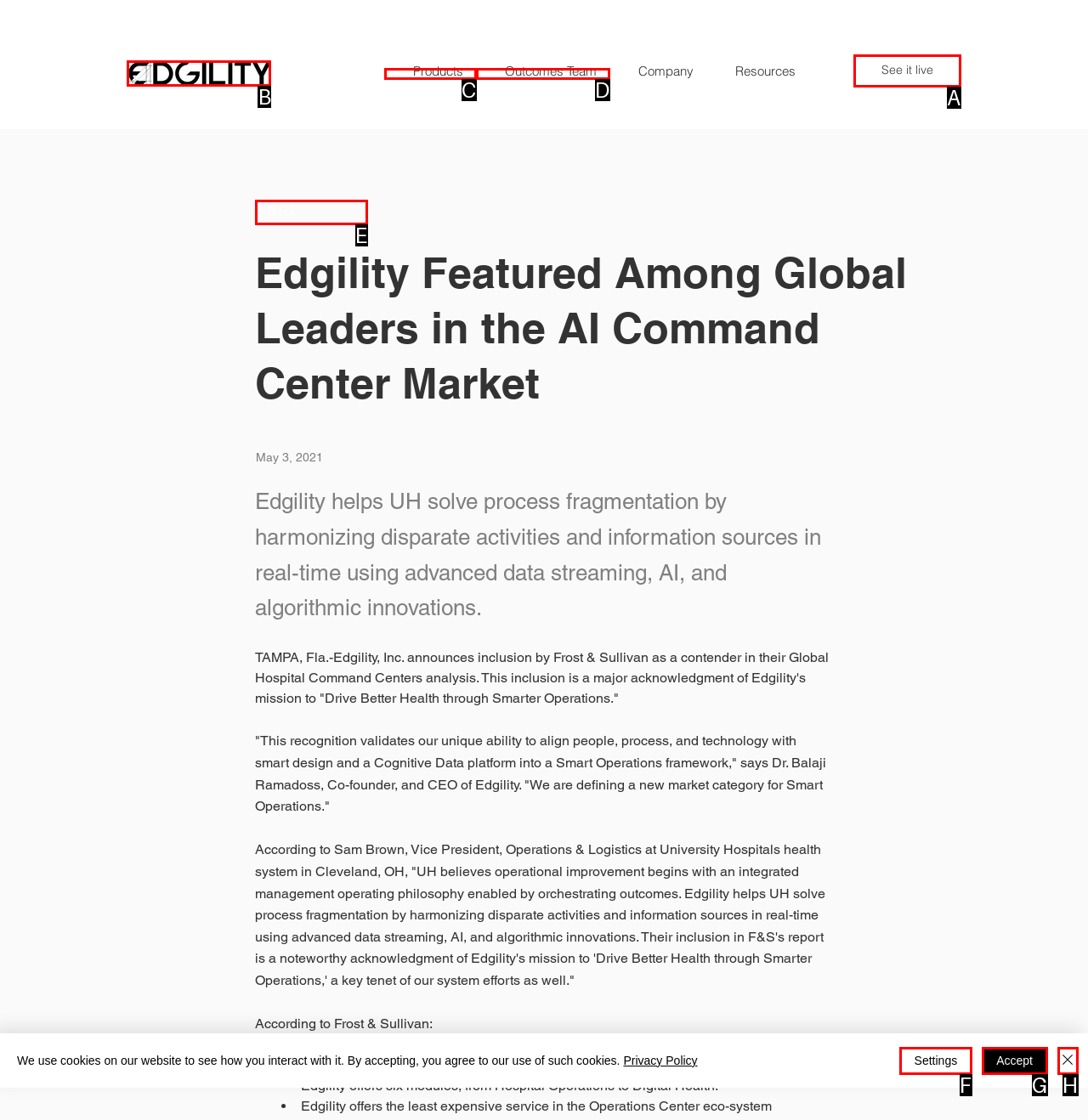Point out the specific HTML element to click to complete this task: Click the Edgility logo Reply with the letter of the chosen option.

B